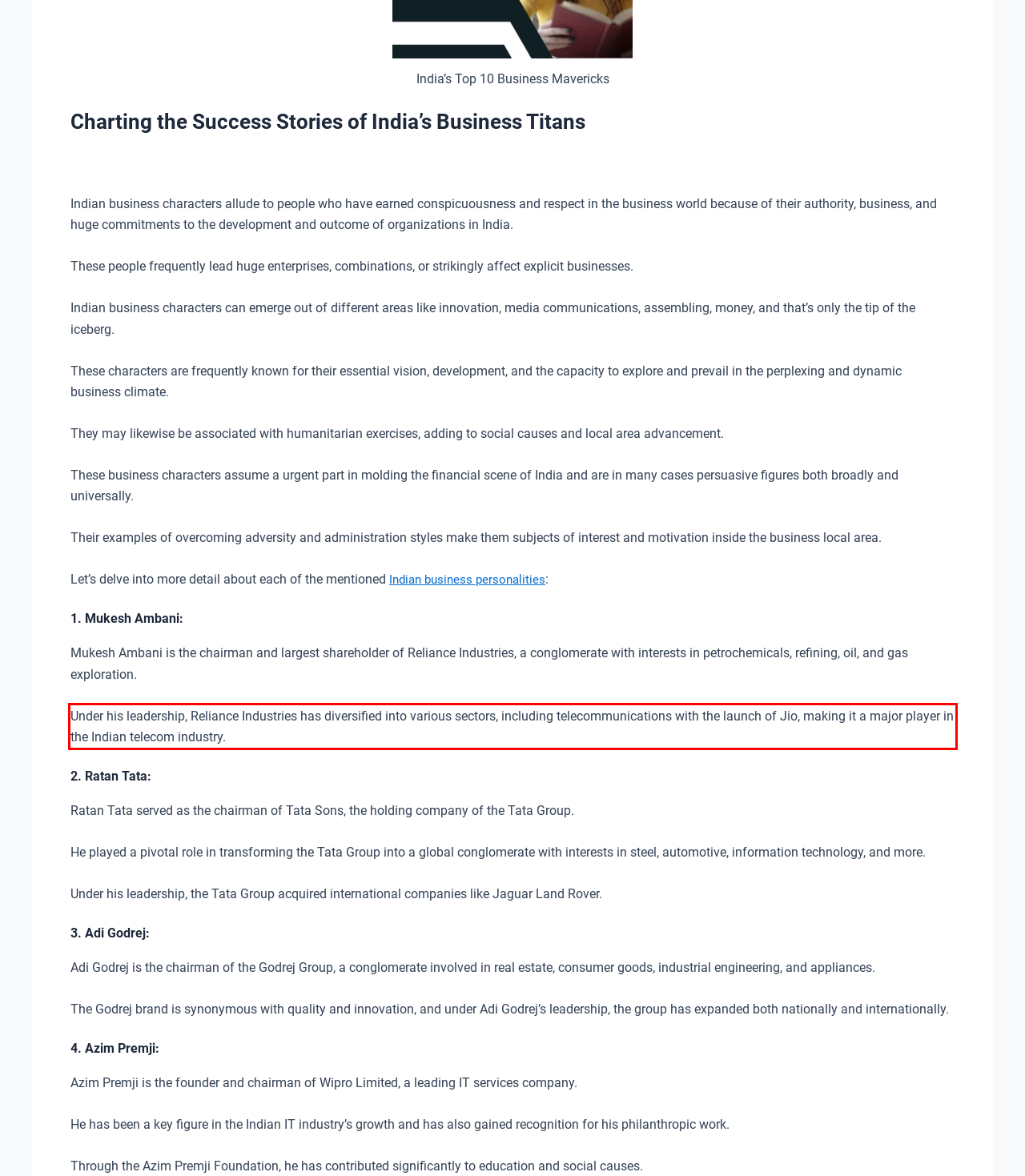Examine the webpage screenshot, find the red bounding box, and extract the text content within this marked area.

Under his leadership, Reliance Industries has diversified into various sectors, including telecommunications with the launch of Jio, making it a major player in the Indian telecom industry.